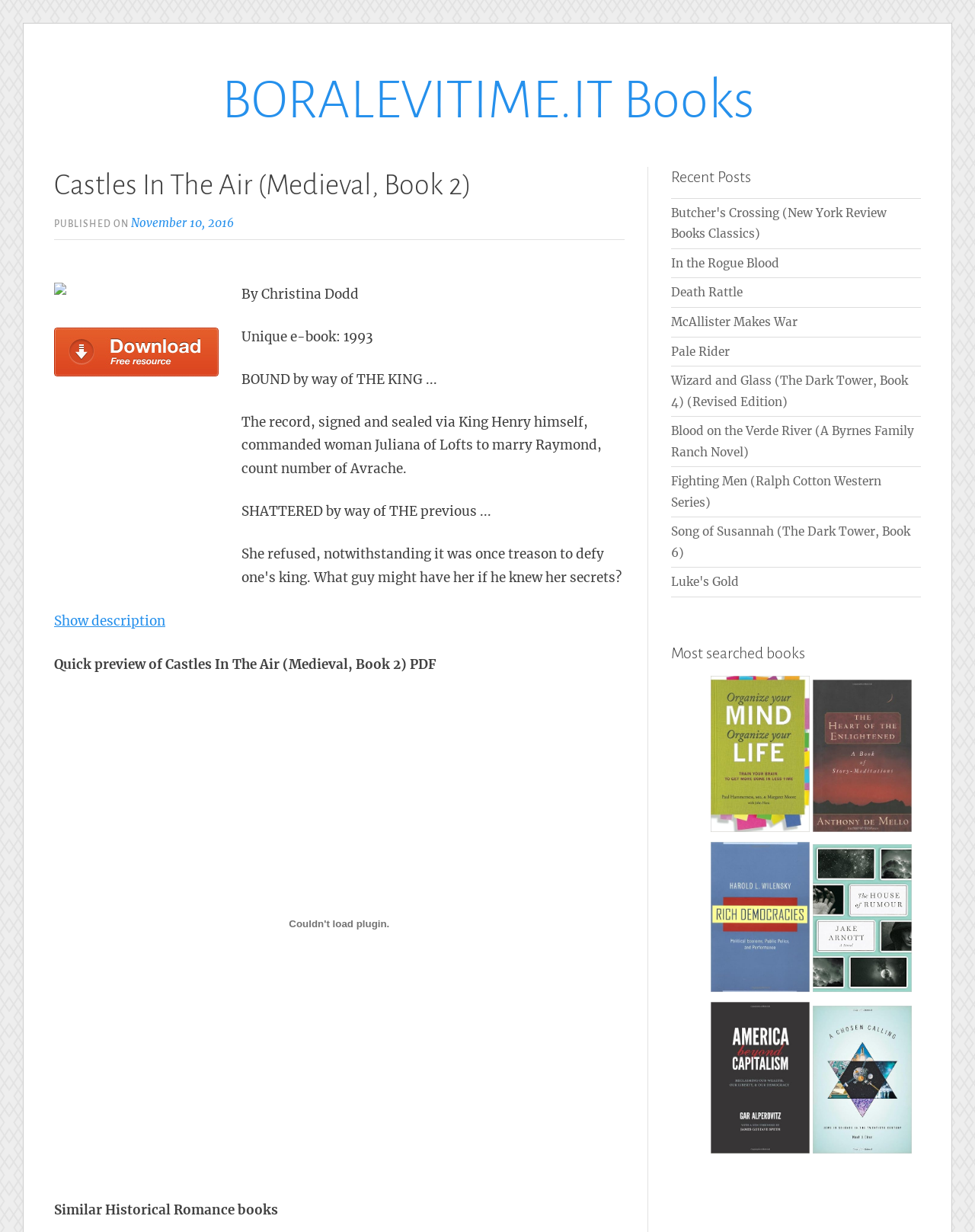What is the title of the book?
Answer the question with a single word or phrase, referring to the image.

Castles In The Air